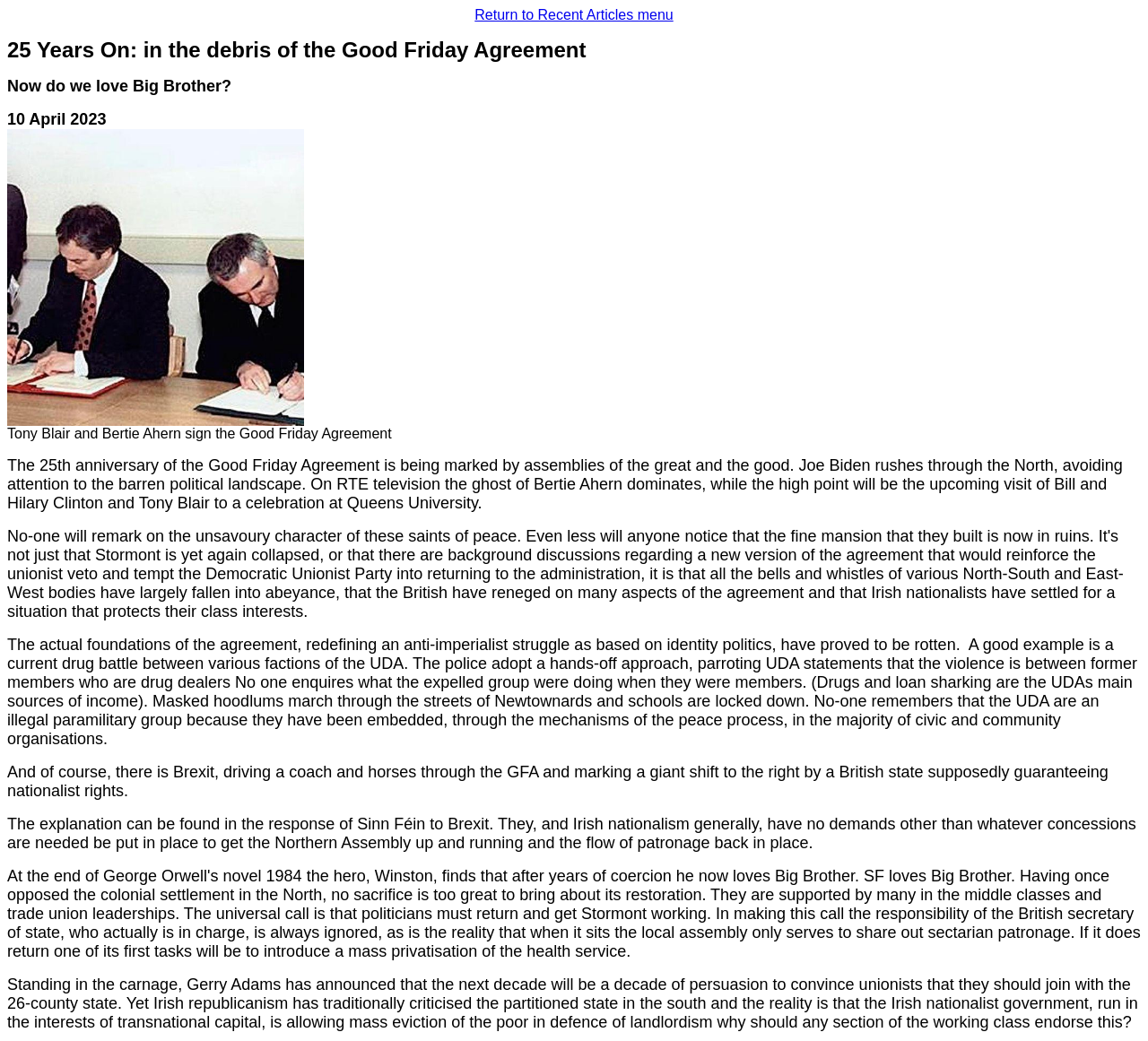What is the main source of income for the UDA?
Based on the image, give a one-word or short phrase answer.

Drugs and loan sharking